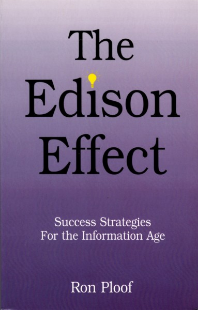Give a succinct answer to this question in a single word or phrase: 
What replaces the 'i' in 'Edison'?

Light bulb icon